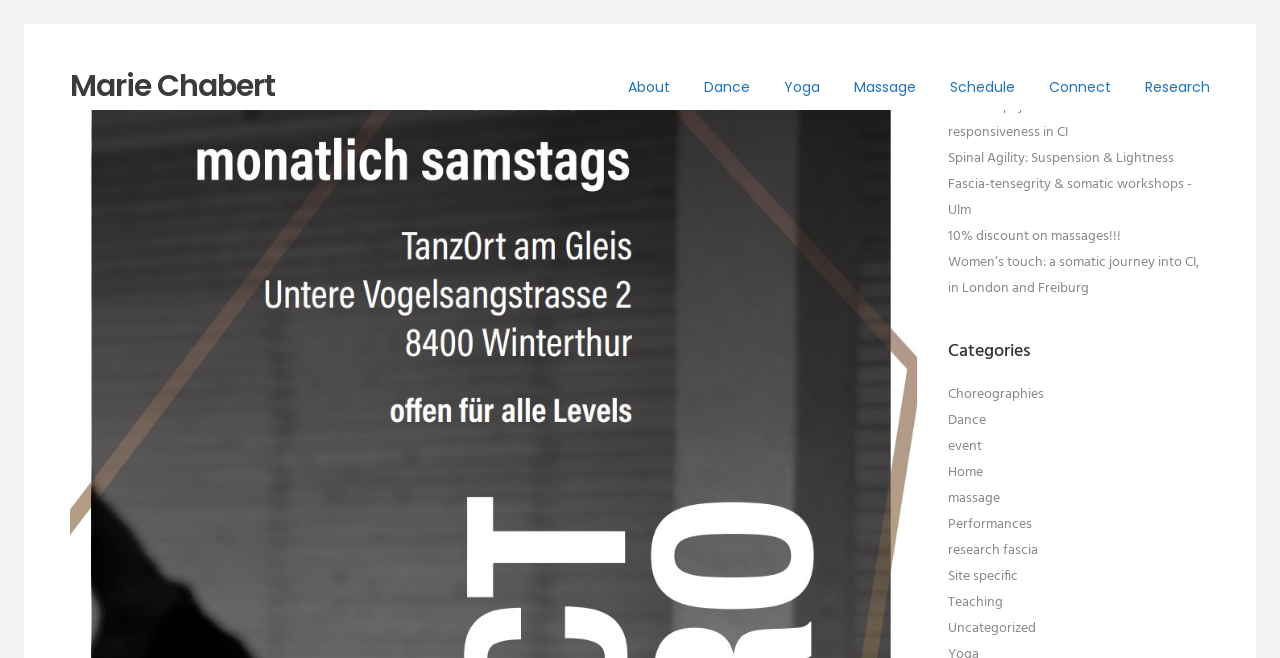From the webpage screenshot, identify the region described by Marie Chabert. Provide the bounding box coordinates as (top-left x, top-left y, bottom-right x, bottom-right y), with each value being a floating point number between 0 and 1.

[0.055, 0.107, 0.215, 0.153]